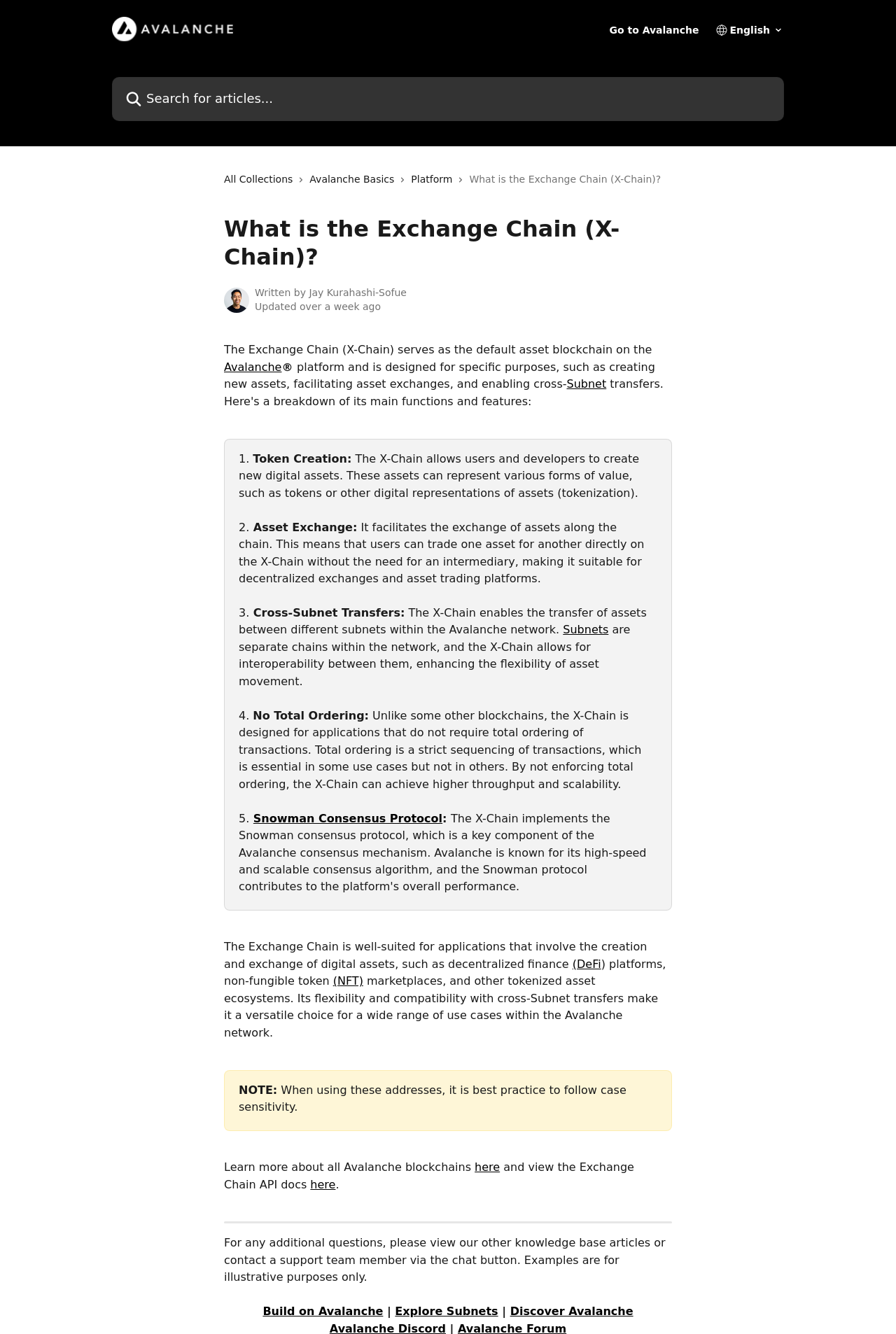Analyze the image and answer the question with as much detail as possible: 
What is the default asset blockchain on the Avalanche platform?

The question is asking about the default asset blockchain on the Avalanche platform. According to the webpage, the X-Chain serves as the default asset blockchain on the Avalanche platform and is designed for specific purposes, such as creating new assets, facilitating asset exchanges, and enabling cross-Subnet transfers.